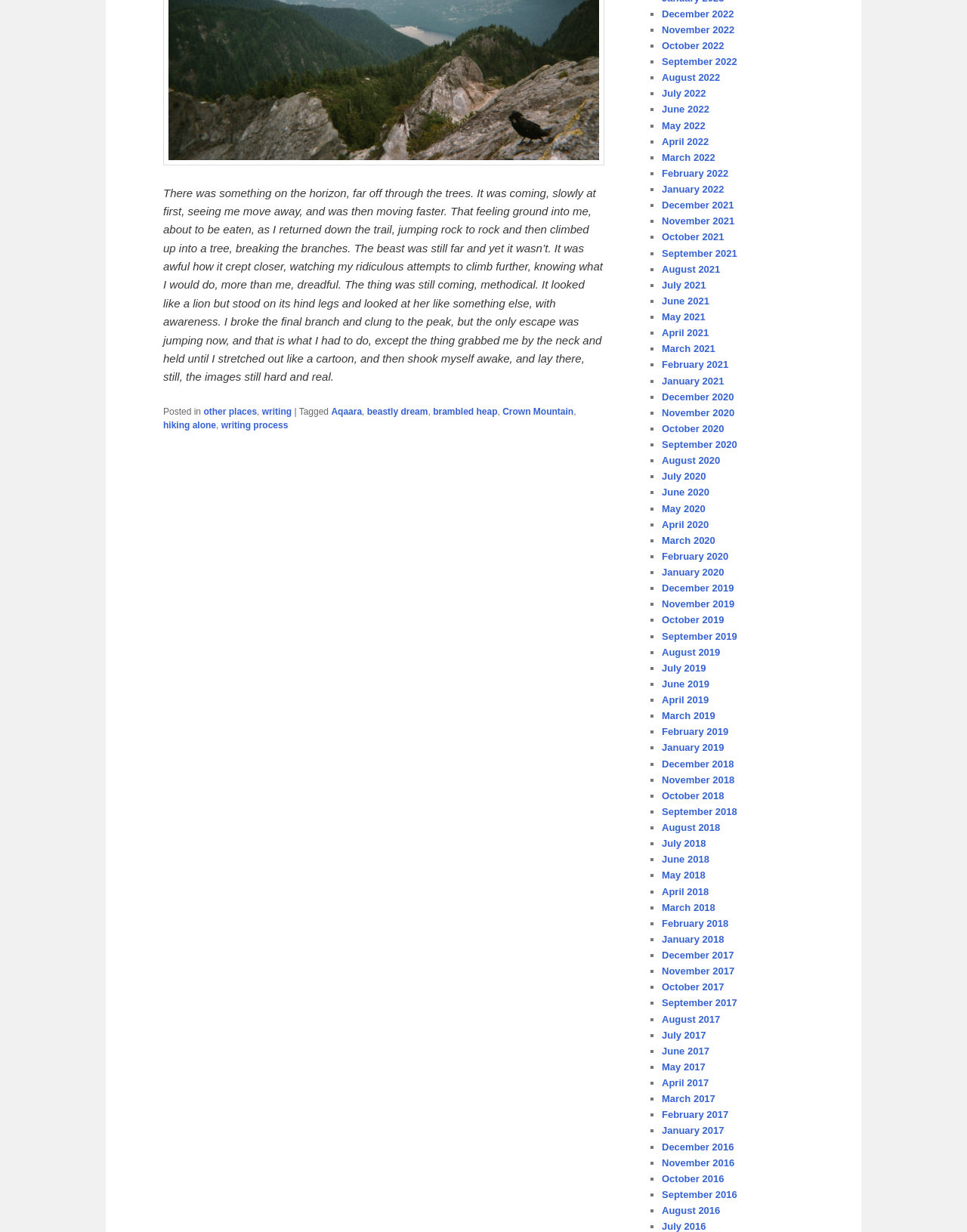Determine the bounding box coordinates of the clickable area required to perform the following instruction: "Click on the Contact Us link". The coordinates should be represented as four float numbers between 0 and 1: [left, top, right, bottom].

None